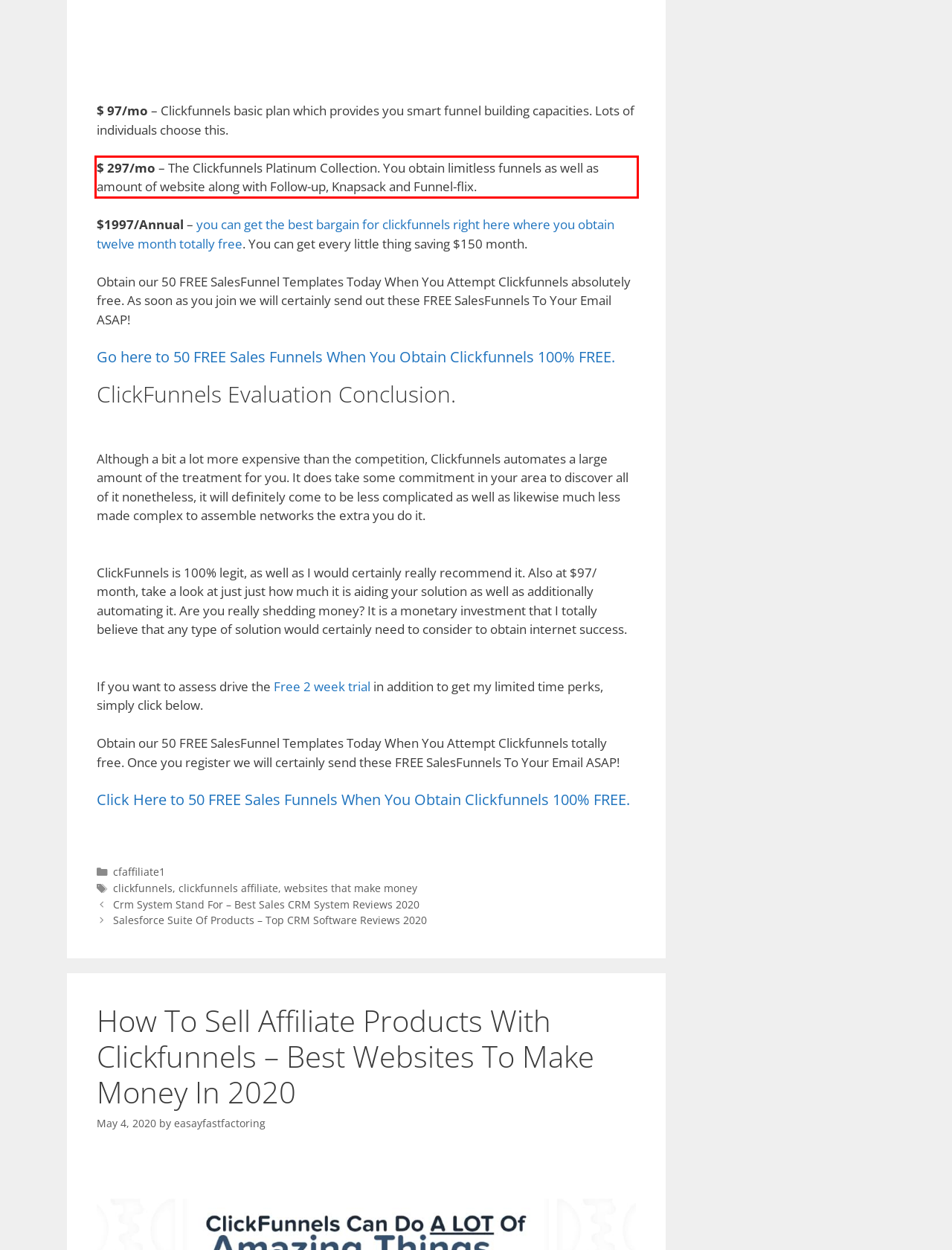Please extract the text content within the red bounding box on the webpage screenshot using OCR.

$ 297/mo – The Clickfunnels Platinum Collection. You obtain limitless funnels as well as amount of website along with Follow-up, Knapsack and Funnel-flix.